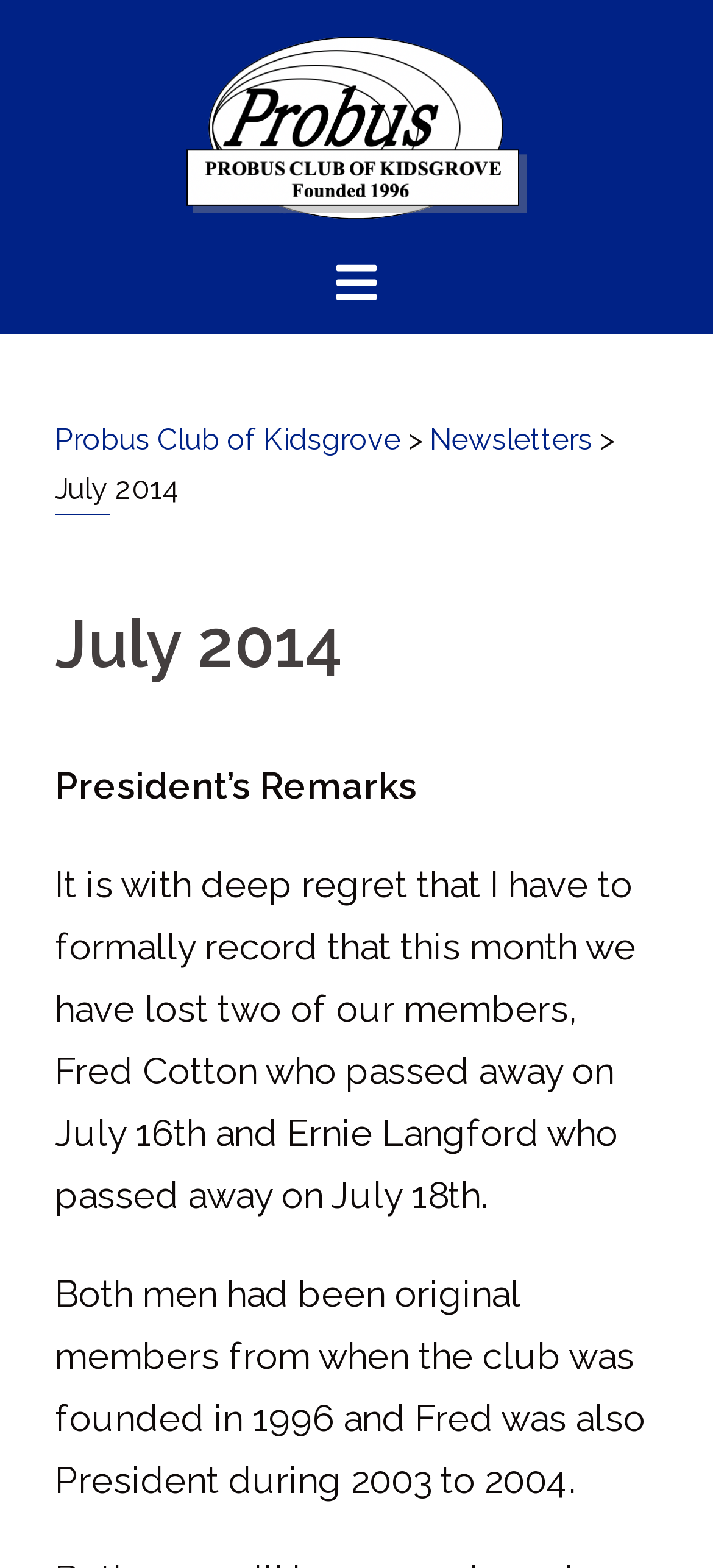Please determine the bounding box coordinates for the UI element described as: "Newsletters".

[0.603, 0.269, 0.831, 0.291]